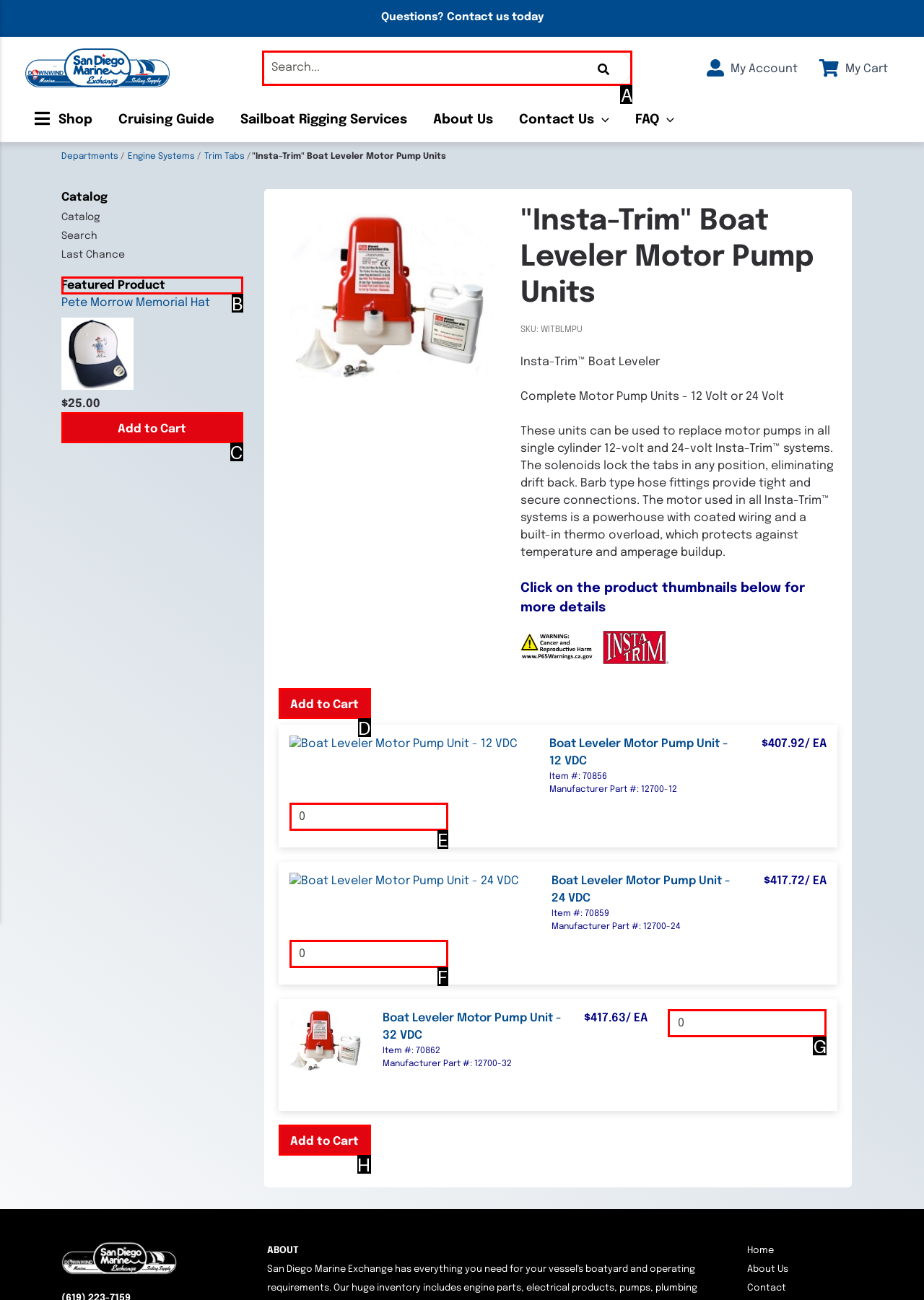To complete the task: Search for products, which option should I click? Answer with the appropriate letter from the provided choices.

A